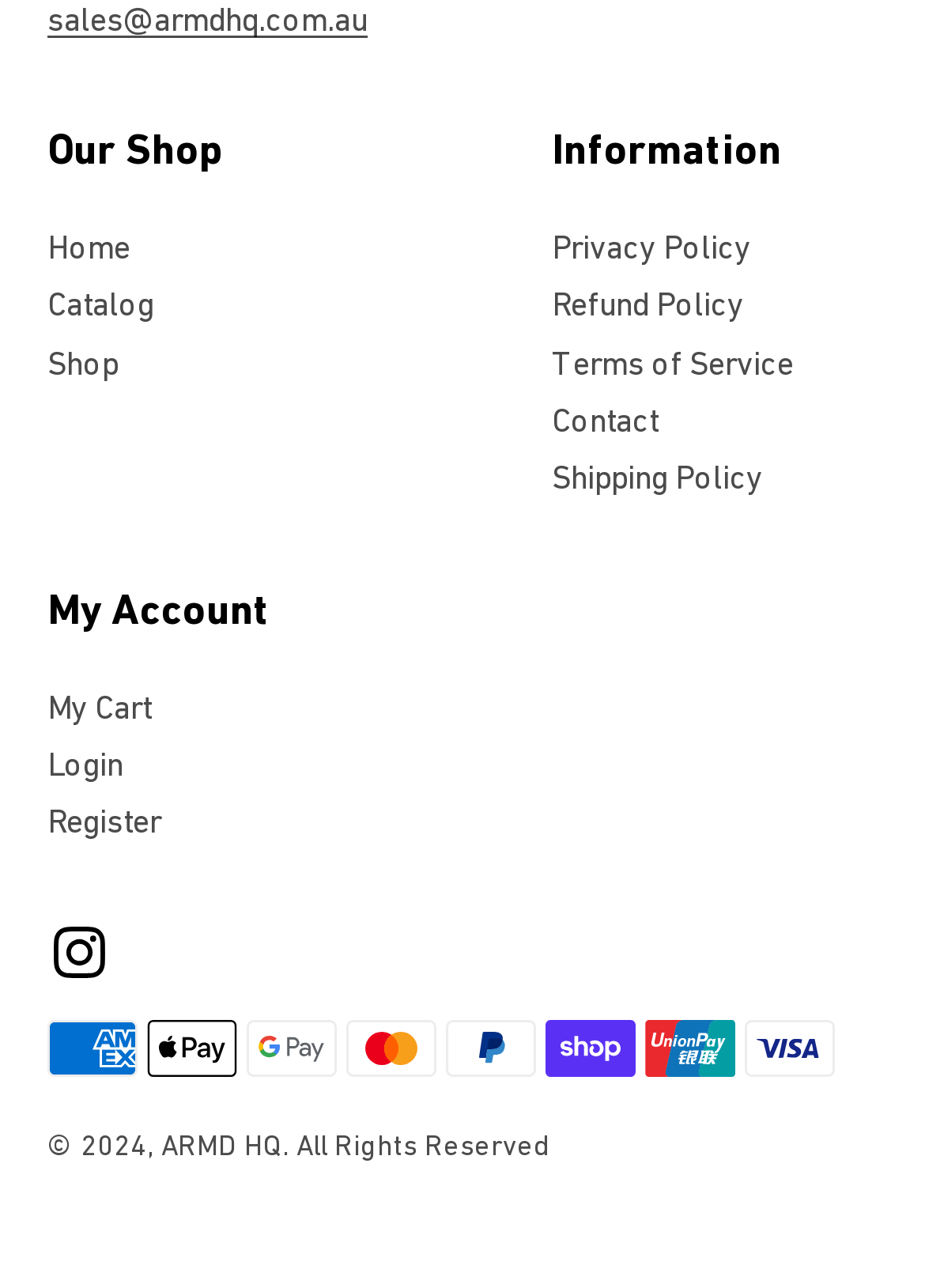Utilize the details in the image to thoroughly answer the following question: What is the name of the shop?

The name of the shop can be found in the top-left corner of the webpage, where it says 'Our Shop' in a static text element.